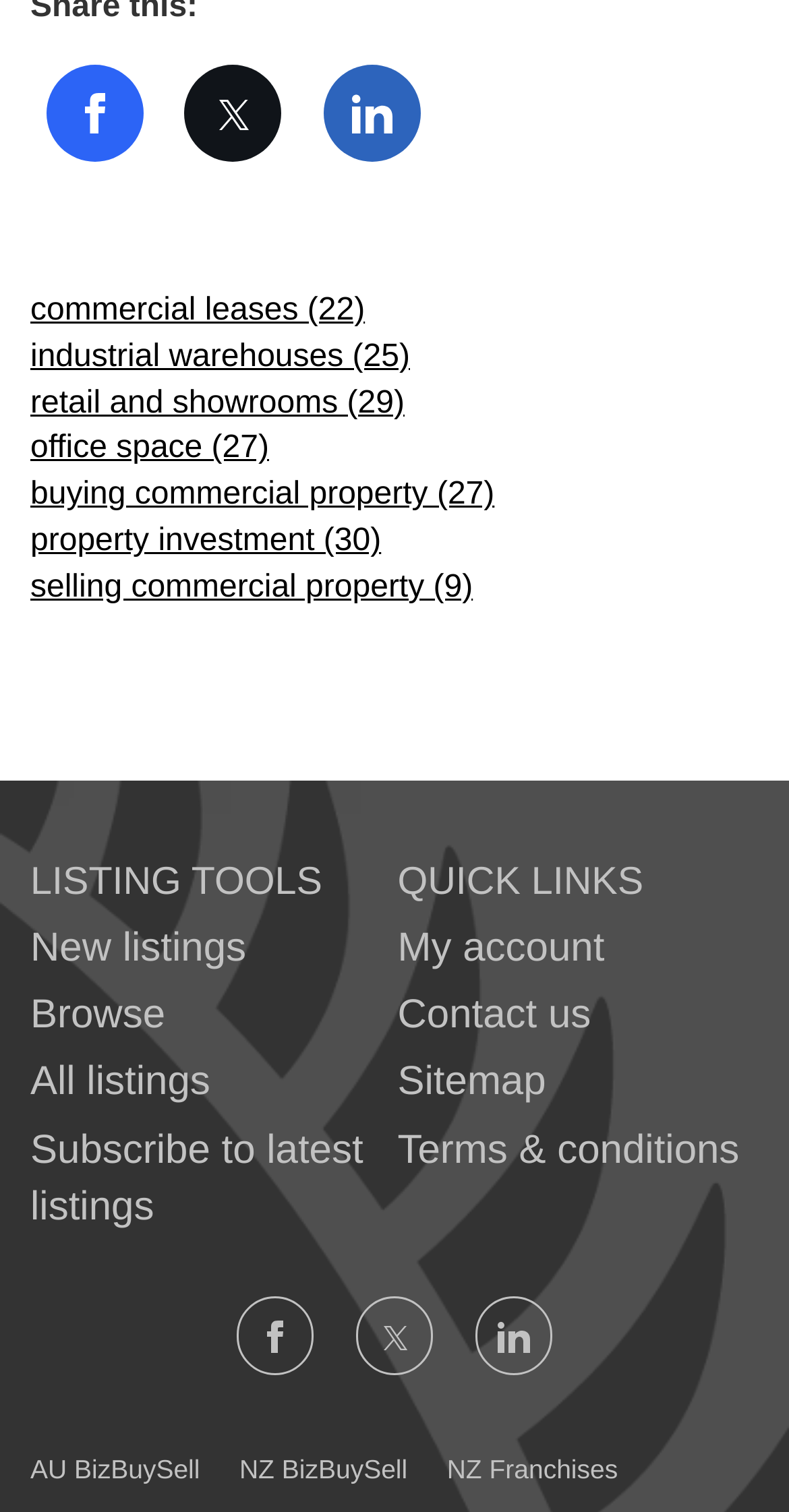How many country-specific links are provided at the bottom?
Using the visual information, reply with a single word or short phrase.

3